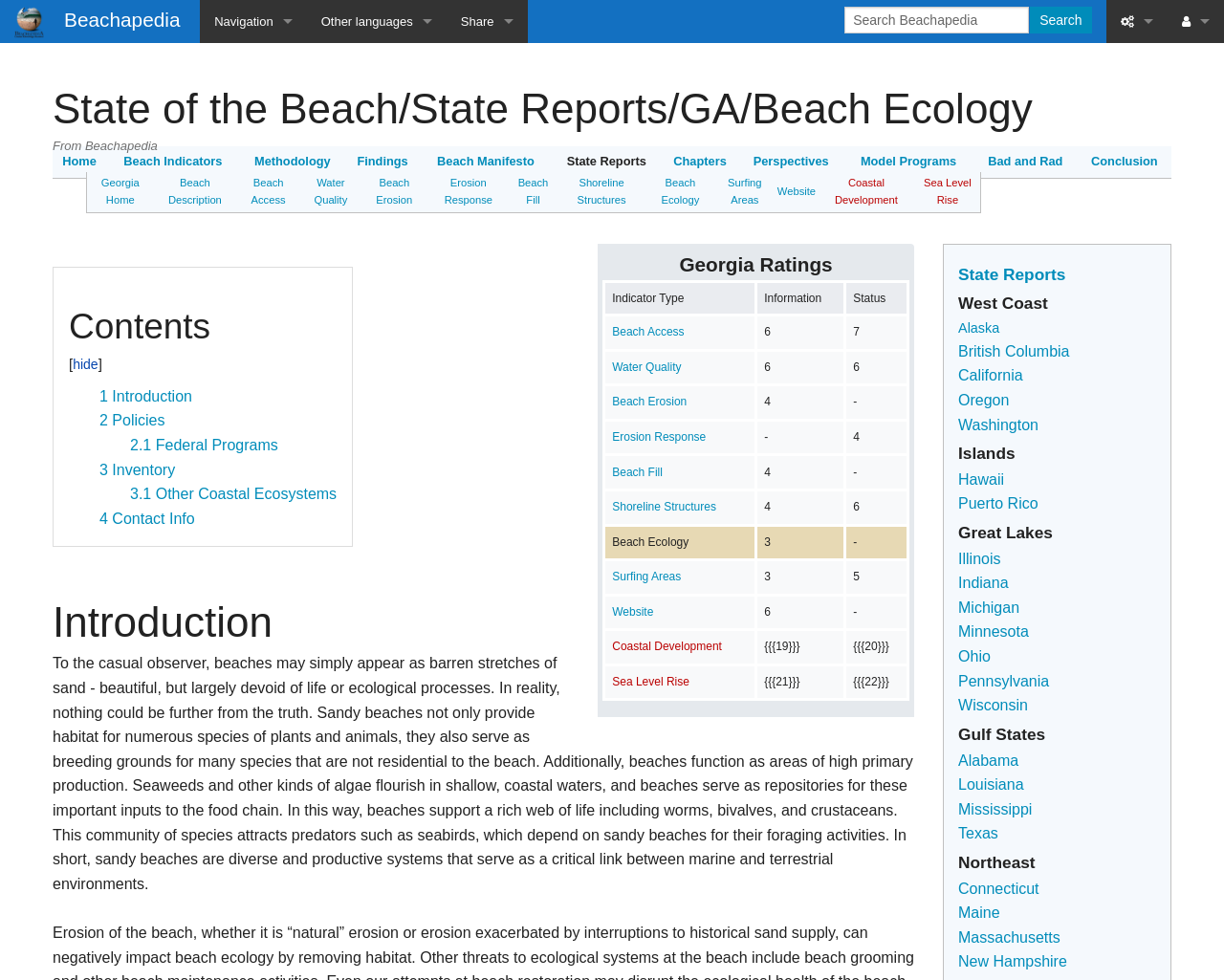Locate the UI element described as follows: "Sea Level Rise". Return the bounding box coordinates as four float numbers between 0 and 1 in the order [left, top, right, bottom].

[0.755, 0.18, 0.794, 0.209]